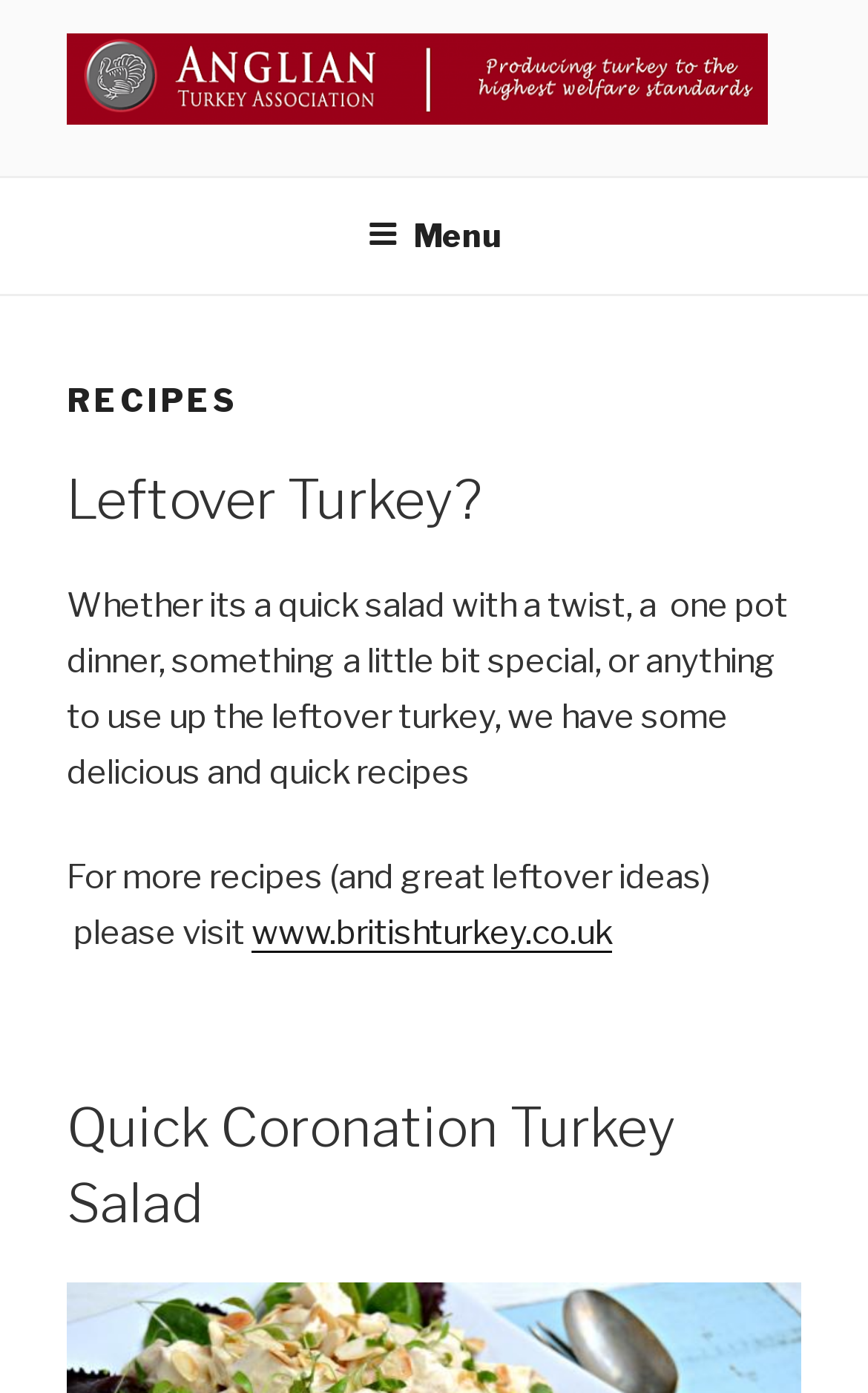Answer the following query concisely with a single word or phrase:
What is the main topic of the website?

Turkey recipes and production